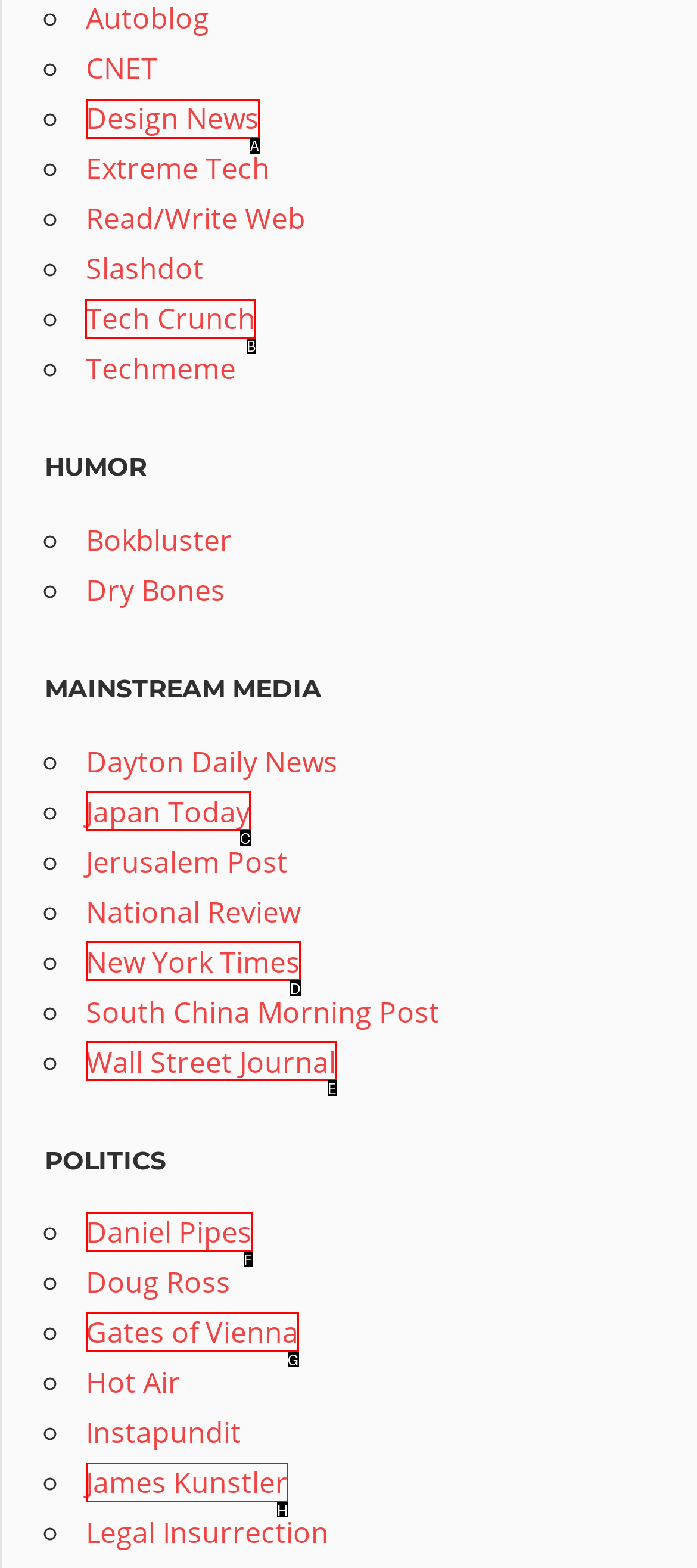Specify which HTML element I should click to complete this instruction: check out Tech Crunch Answer with the letter of the relevant option.

B